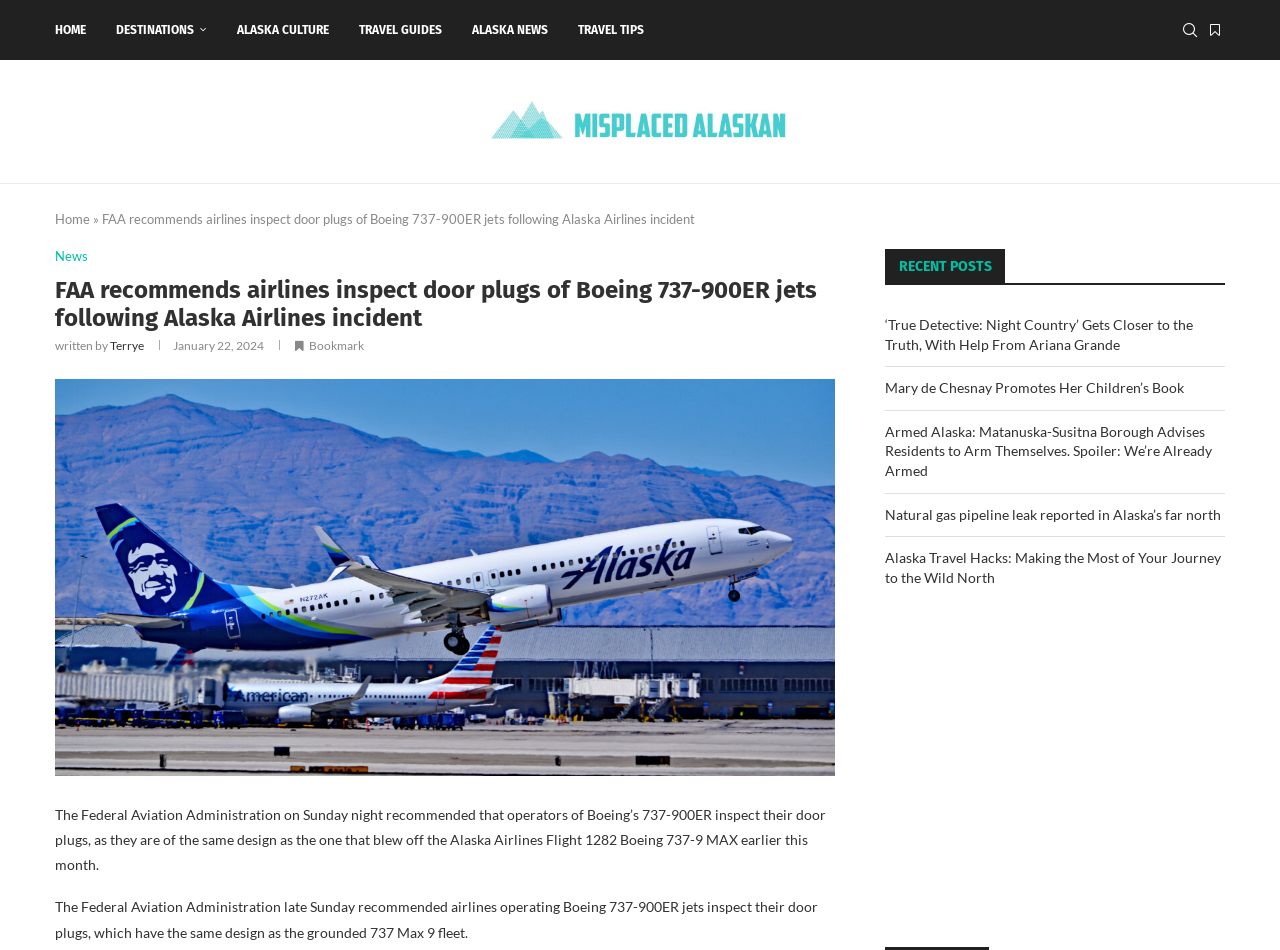What is the name of the website?
Answer the question based on the image using a single word or a brief phrase.

The Adventures of A Misplaced Alaskan